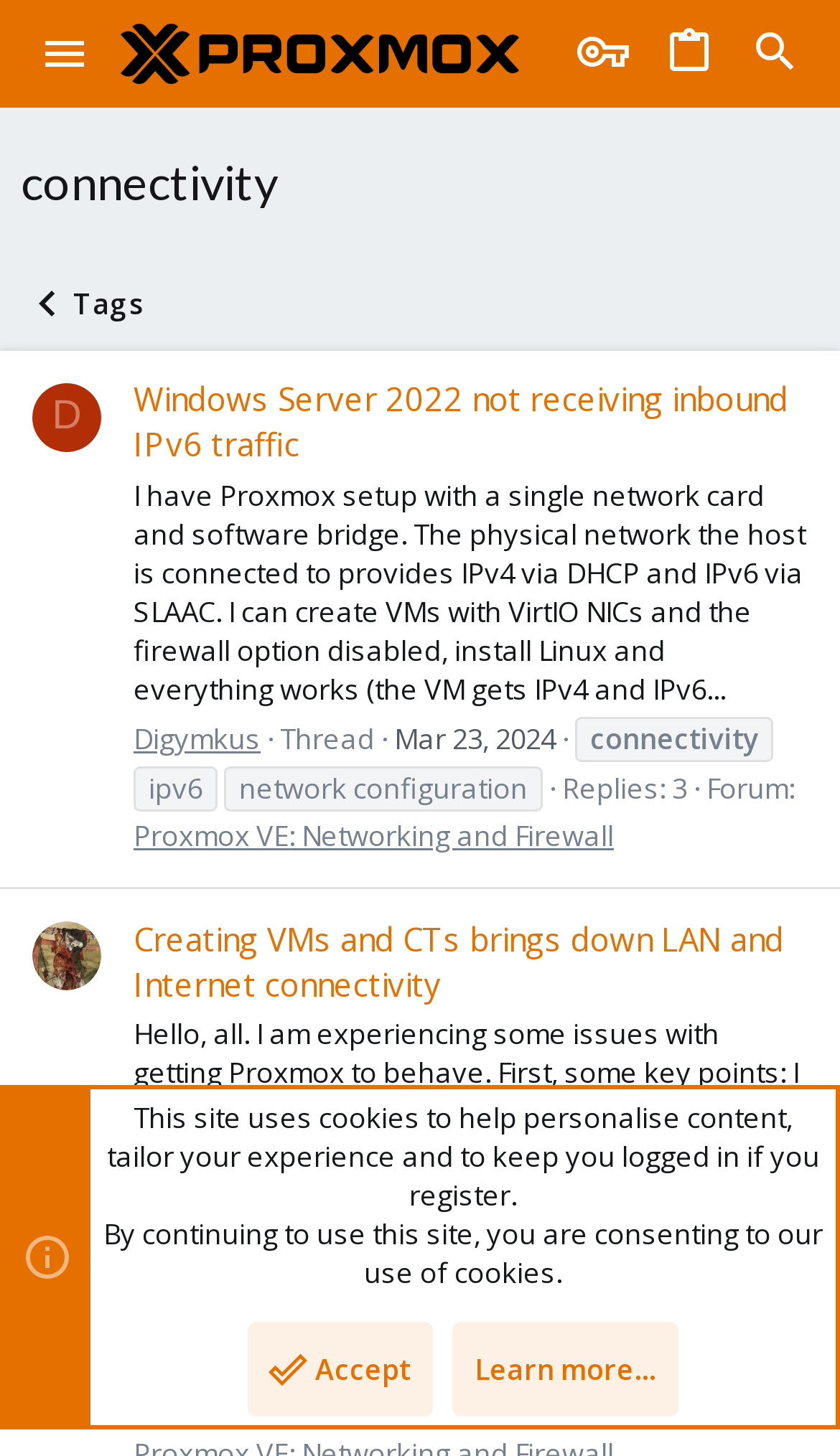Identify the bounding box coordinates for the element that needs to be clicked to fulfill this instruction: "Go to the forum 'Proxmox VE: Networking and Firewall'". Provide the coordinates in the format of four float numbers between 0 and 1: [left, top, right, bottom].

[0.159, 0.561, 0.731, 0.587]